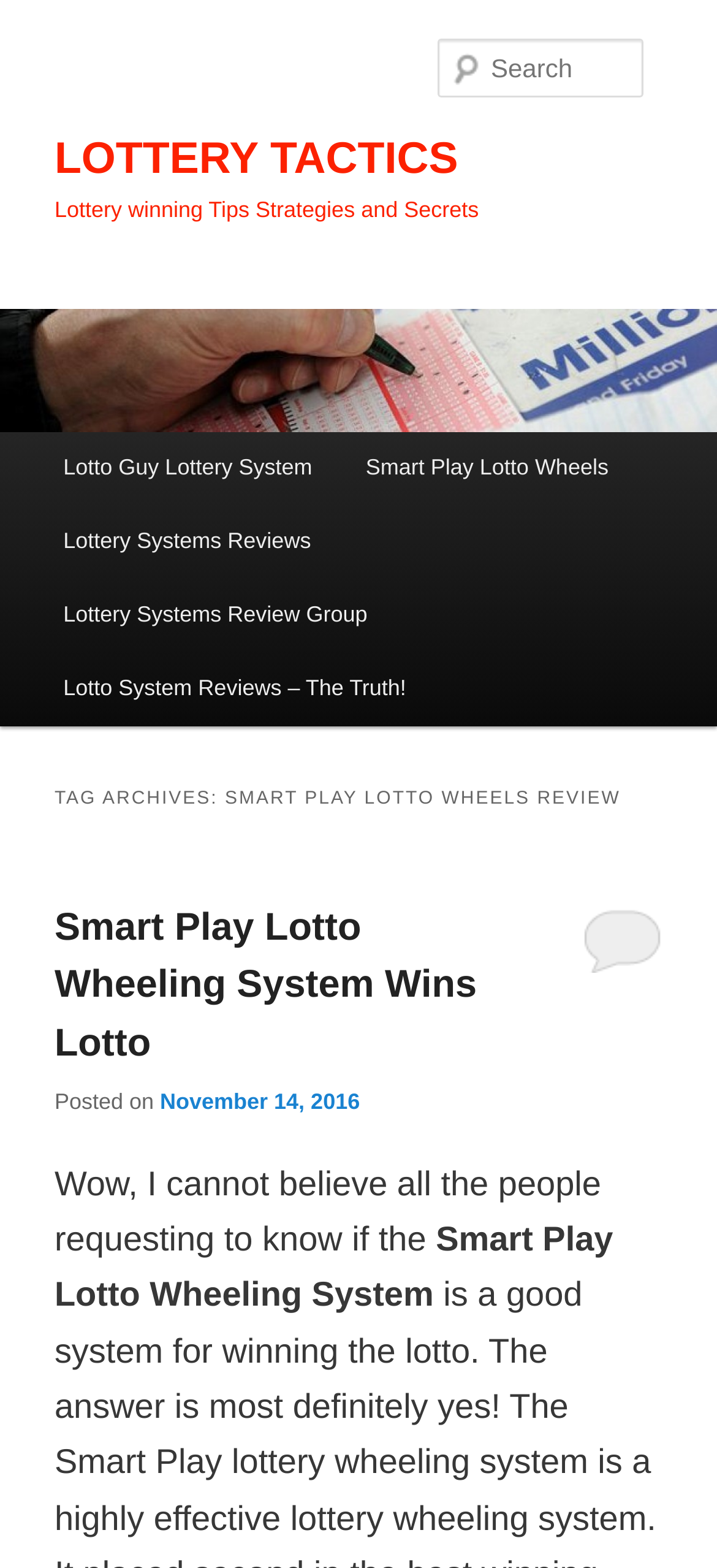Please determine the bounding box coordinates of the element to click in order to execute the following instruction: "Check the post dated November 14, 2016". The coordinates should be four float numbers between 0 and 1, specified as [left, top, right, bottom].

[0.223, 0.694, 0.502, 0.71]